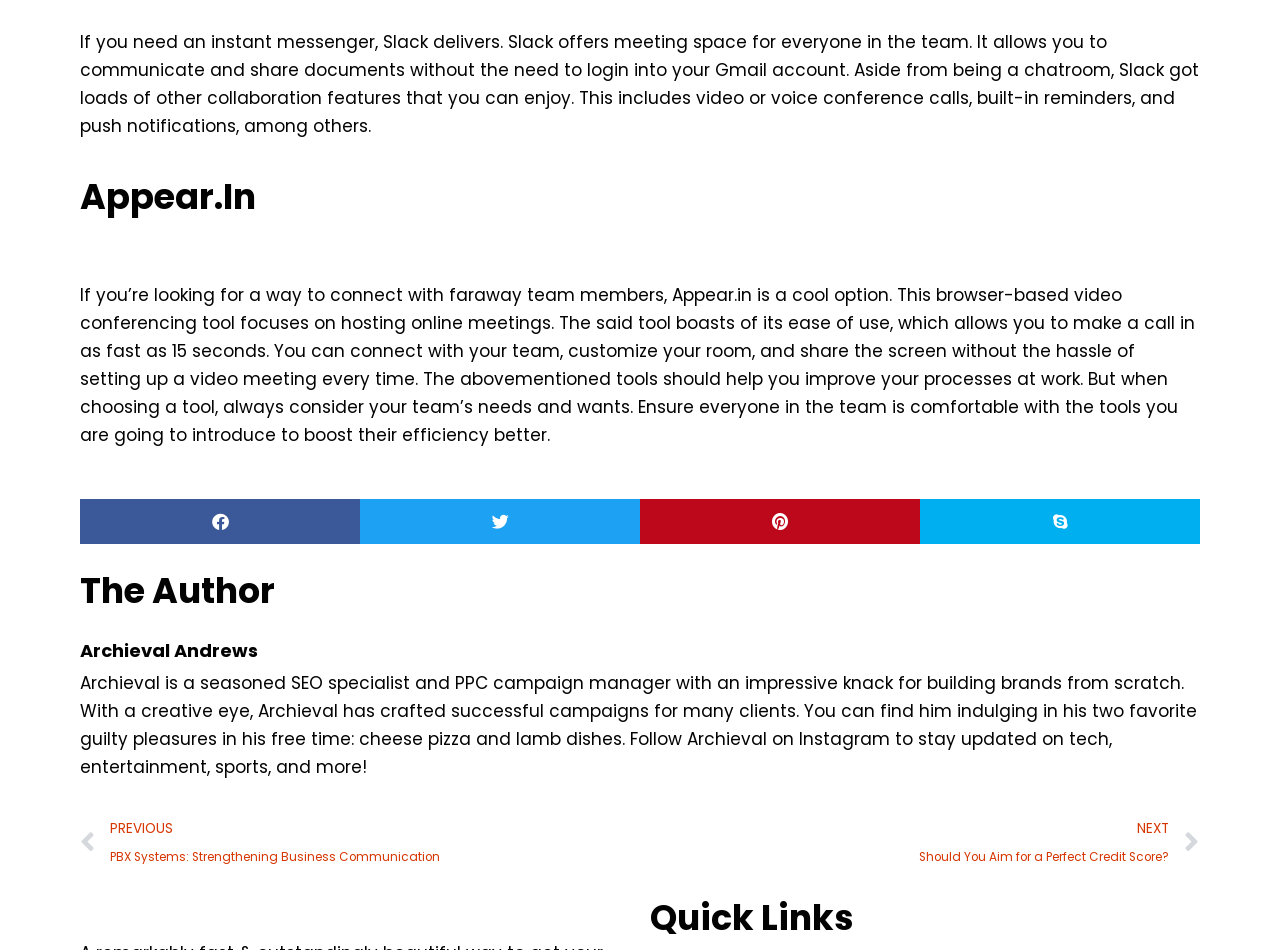What is the purpose of Appear.in?
Please answer the question as detailed as possible based on the image.

The text describes Appear.in as a browser-based video conferencing tool that focuses on hosting online meetings, allowing users to connect with their team, customize their room, and share the screen.